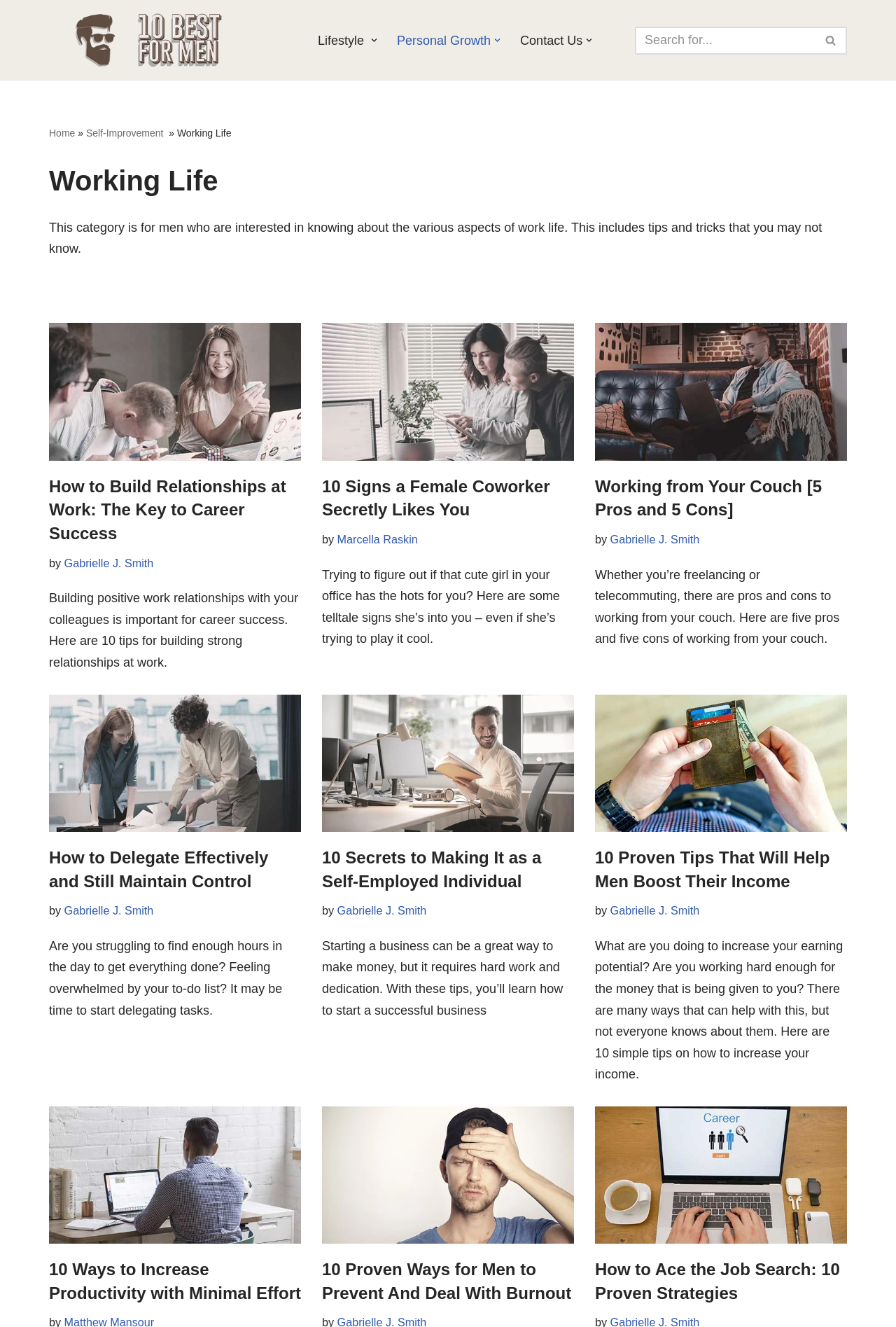Generate a comprehensive description of the webpage content.

This webpage is about working life and personal growth for men. At the top, there is a navigation menu with links to "Lifestyle", "Personal Growth", and "Contact Us". Below the navigation menu, there is a search bar where users can input keywords to search for specific content.

The main content of the webpage is divided into five sections, each containing an article with a heading, image, and a brief summary. The articles are arranged in a grid layout, with three columns and five rows.

The first article is about building relationships at work, with a heading "How to Build Relationships at Work: The Key to Career Success" and an image related to the topic. The second article is about signs that a female coworker secretly likes you, with a heading "10 Signs a Female Coworker Secretly Likes You" and an image related to the topic.

The third article is about working from home, with a heading "Working from Your Couch [5 Pros and 5 Cons]" and an image related to the topic. The fourth article is about delegating tasks effectively, with a heading "How to Delegate Effectively and Still Maintain Control" and an image related to the topic.

The fifth article is about self-employment tips, with a heading "10 Secrets to Making It as a Self-Employed Individual" and an image related to the topic. The sixth article is about increasing earning potential, with a heading "10 Proven Tips That Will Help Men Boost Their Income" and an image related to the topic.

Below these articles, there are two more articles. The seventh article is about increasing productivity with minimal effort, with a heading "10 Ways to Increase Productivity with Minimal Effort" and an image related to the topic. The eighth article is about preventing and dealing with burnout, with a heading "10 Proven Ways for Men to Prevent And Deal With Burnout" and an image related to the topic.

Overall, this webpage provides a collection of articles and resources related to working life, personal growth, and self-improvement for men.